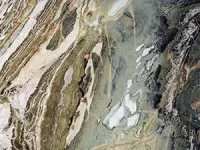What are the colors present in the stone?
Look at the screenshot and provide an in-depth answer.

The caption describes the interplay of colors in the stone, ranging from soft whites to deep browns and blacks, which illustrates the stone's natural beauty and complexity.